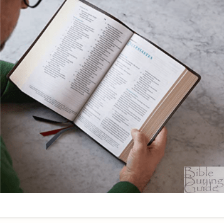Compose a detailed narrative for the image.

The image showcases a person holding an open Bible, displaying a double-page layout filled with text. The focus is on the detailed listings or verses, suggesting a thorough study or journaling activity. The individual, seen from an overhead perspective, has their hands gently resting on the pages, indicating engagement with the material. The Bible is set against a smooth, light-colored surface, providing a minimalistic backdrop that emphasizes the book. Notably, this visual ties into the theme of Bible journaling as discussed in the context of a blog post about the event "Bible Journaling at CPE 2017," where different methods of engaging with scripture are explored through art and annotation. The image reflects the practice of personal reflection and creative expression in relation to faith, aligning with the broader topics on the Bible Buying Guide website.